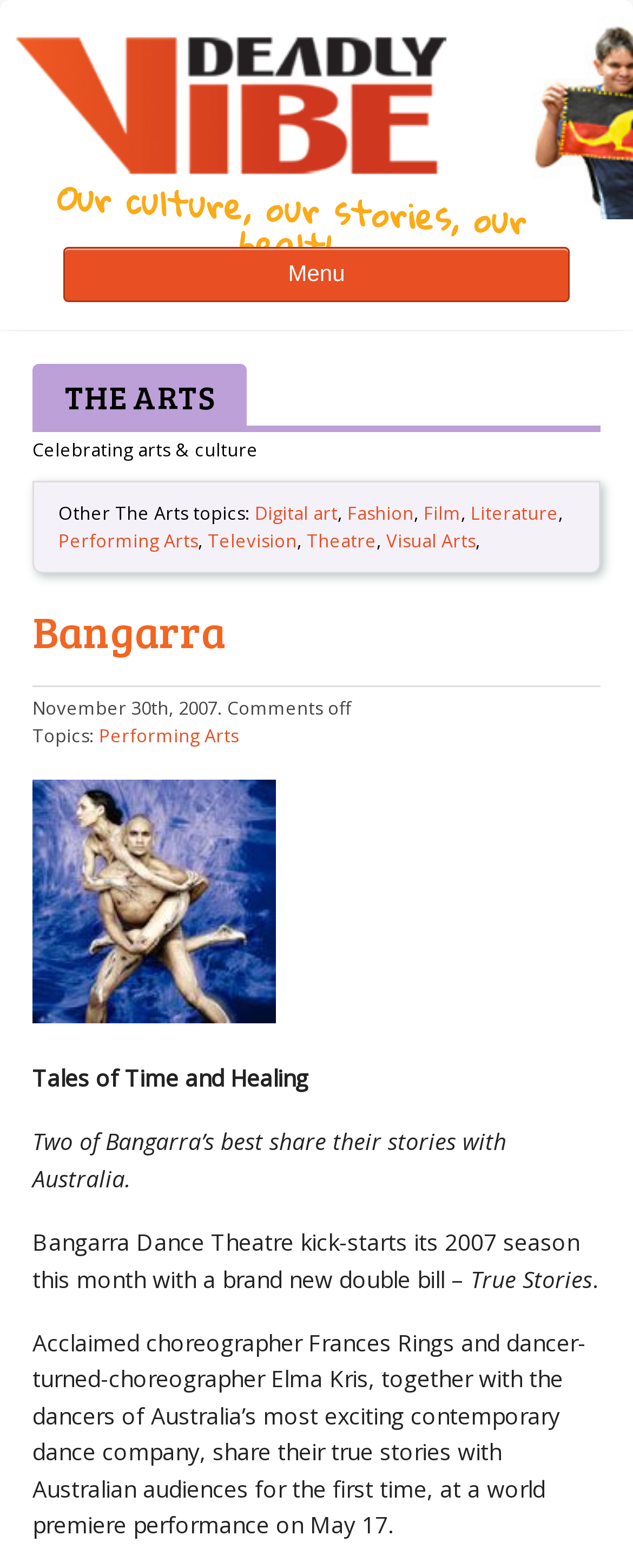Please identify the bounding box coordinates of the area I need to click to accomplish the following instruction: "Learn more about 'Bangarra'".

[0.051, 0.387, 0.949, 0.418]